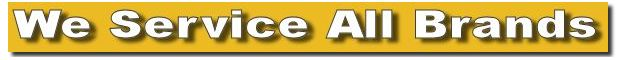Offer an in-depth caption for the image.

The image prominently features a bold message stating "We Service All Brands" against a bright yellow background. This striking visual emphasizes the comprehensive service offerings of a business that repairs and supports various printer brands. The clear, large white lettering ensures easy readability, highlighting the company's commitment to inclusivity in servicing all makes and models. Positioned within the context of the website, this message aligns with the overarching theme of providing expert repair and maintenance solutions for laser printers in Marietta, reinforcing the idea that no matter the brand, customers can rely on their services for professional printer care.